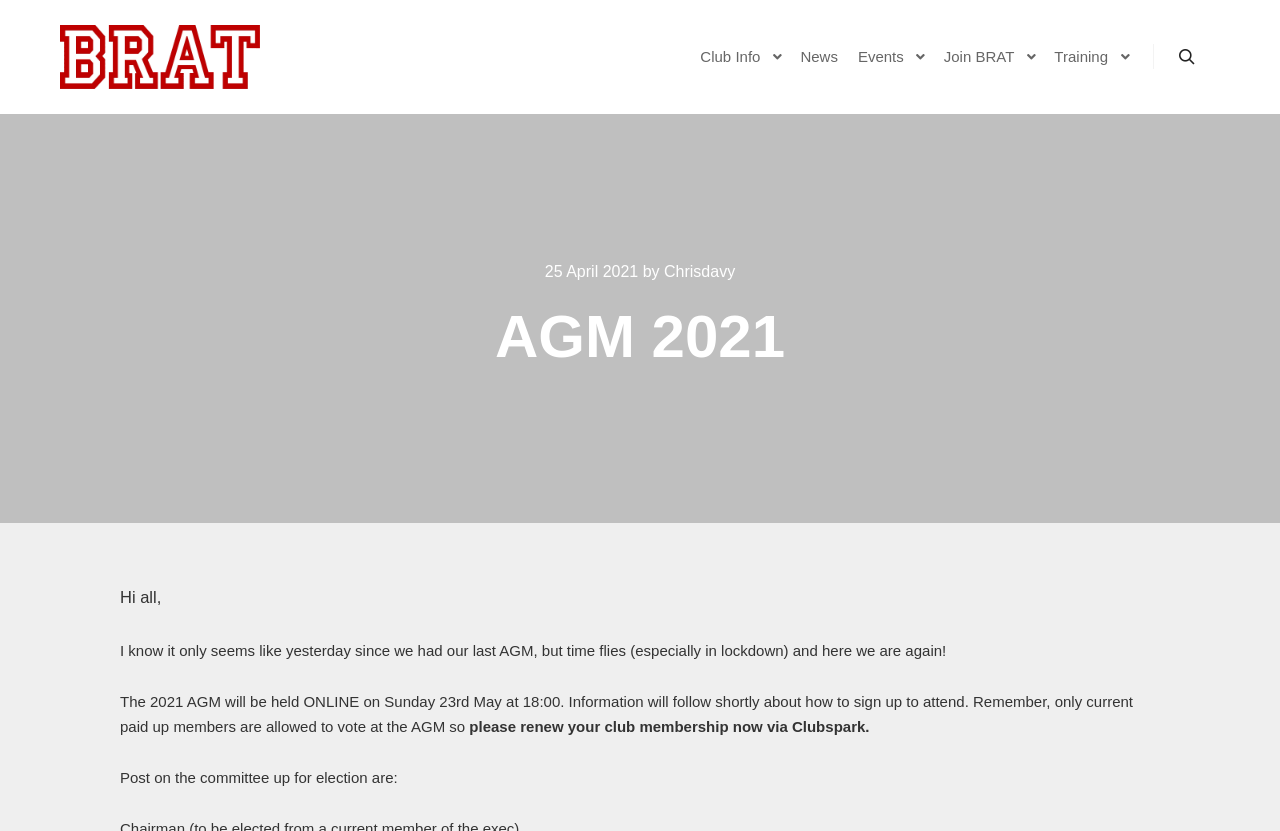Please mark the bounding box coordinates of the area that should be clicked to carry out the instruction: "View Club Info page".

[0.539, 0.0, 0.597, 0.136]